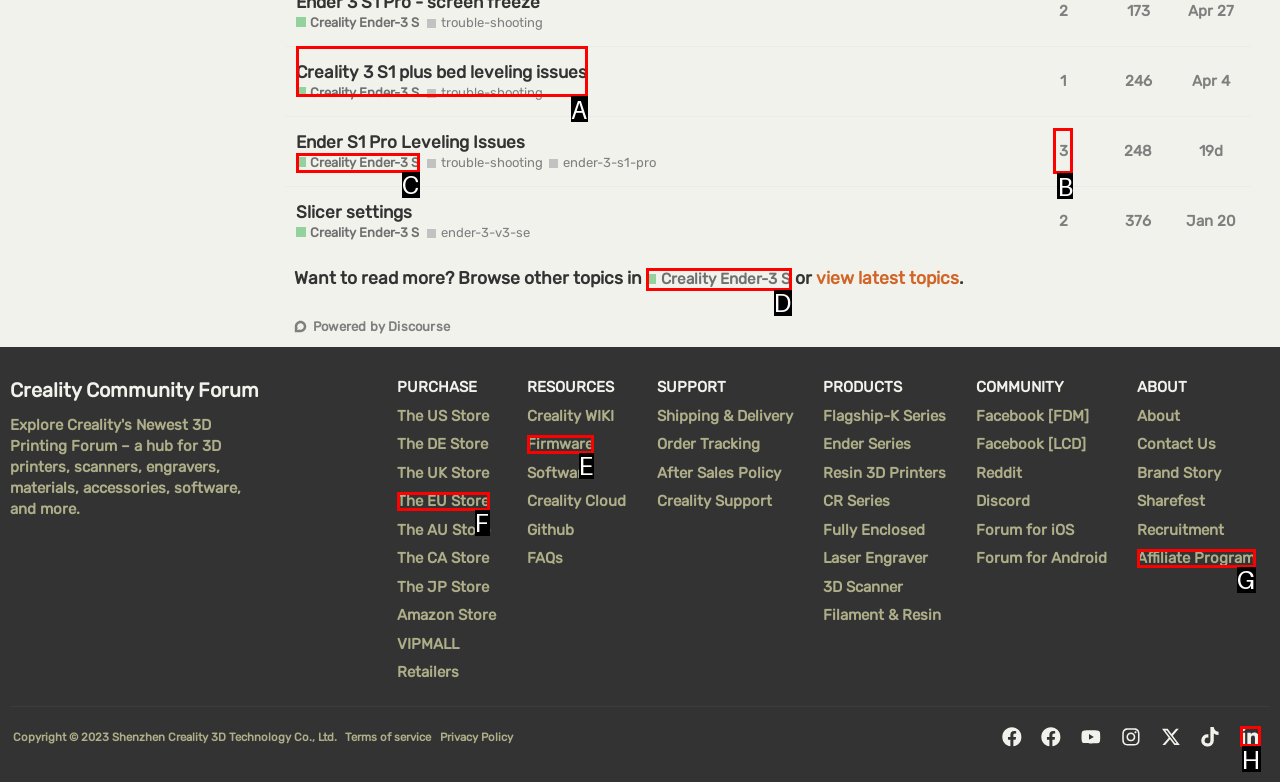Out of the given choices, which letter corresponds to the UI element required to Browse topics in Creality Ender-3 S? Answer with the letter.

D